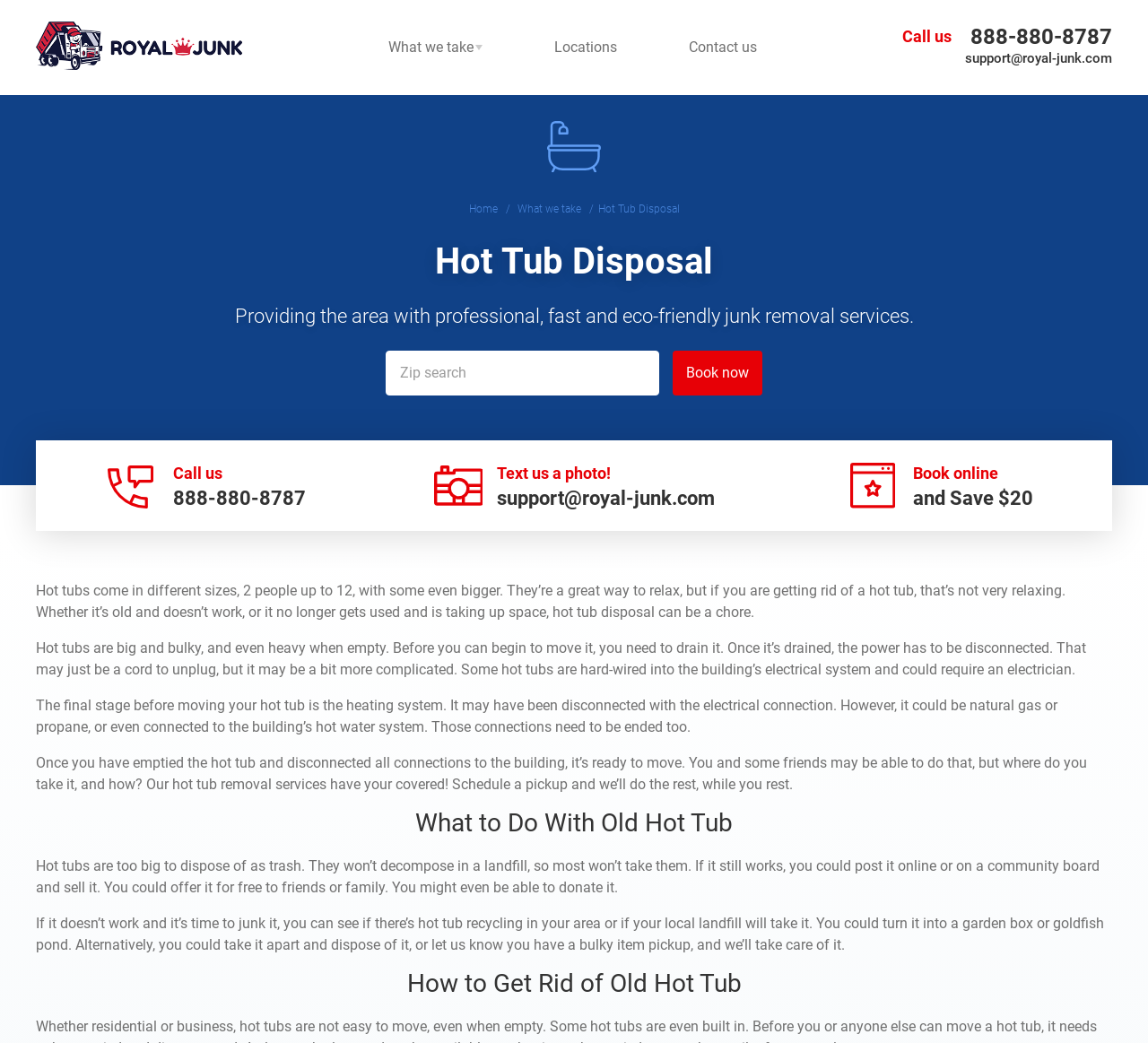Please determine the bounding box coordinates of the element's region to click in order to carry out the following instruction: "Call the phone number". The coordinates should be four float numbers between 0 and 1, i.e., [left, top, right, bottom].

[0.845, 0.023, 0.969, 0.047]